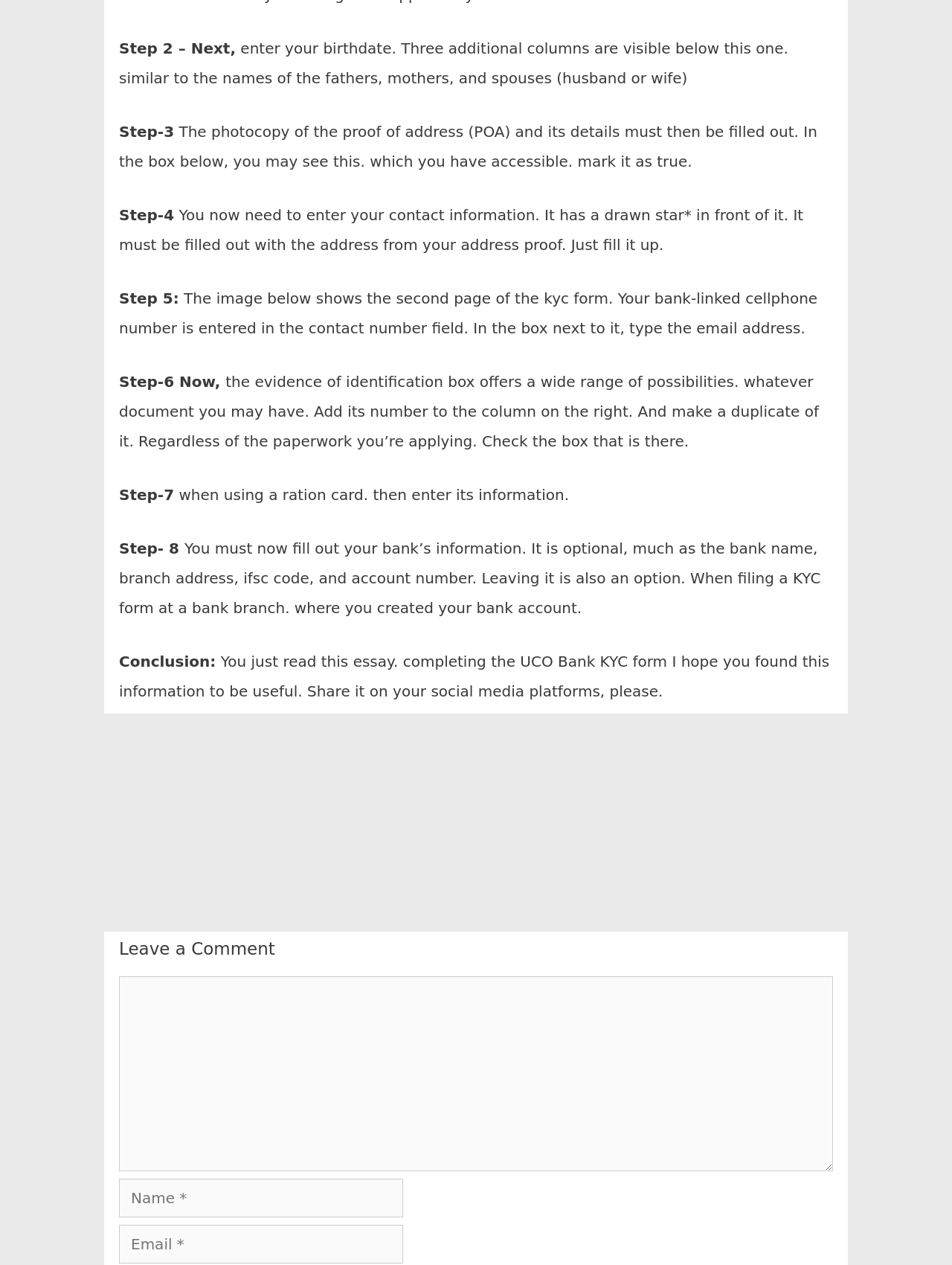Show the bounding box coordinates of the element that should be clicked to complete the task: "Post a comment".

[0.125, 0.675, 0.272, 0.706]